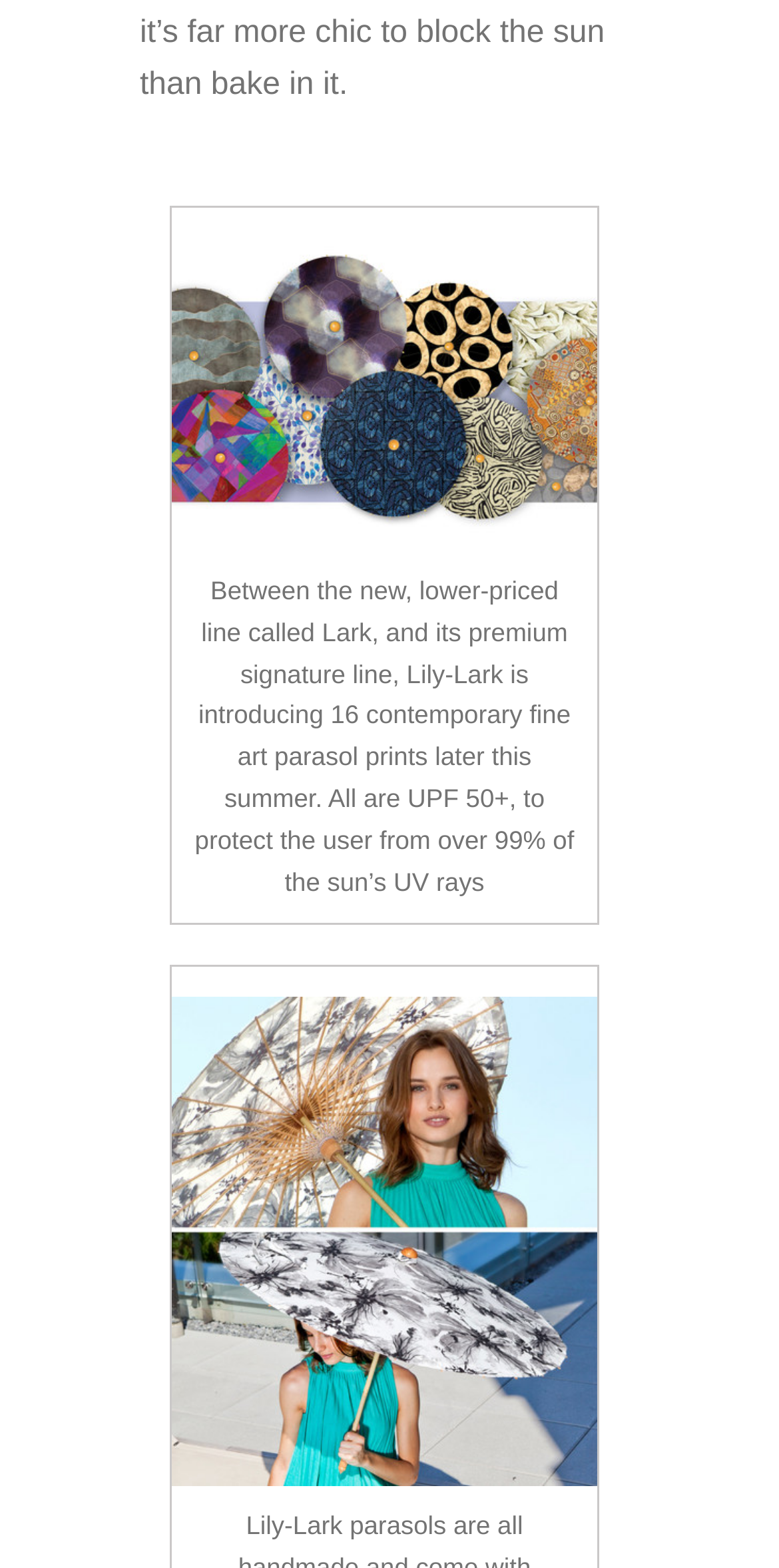Give a one-word or short-phrase answer to the following question: 
What is the bounding box coordinate of the first image?

[0.221, 0.151, 0.767, 0.352]